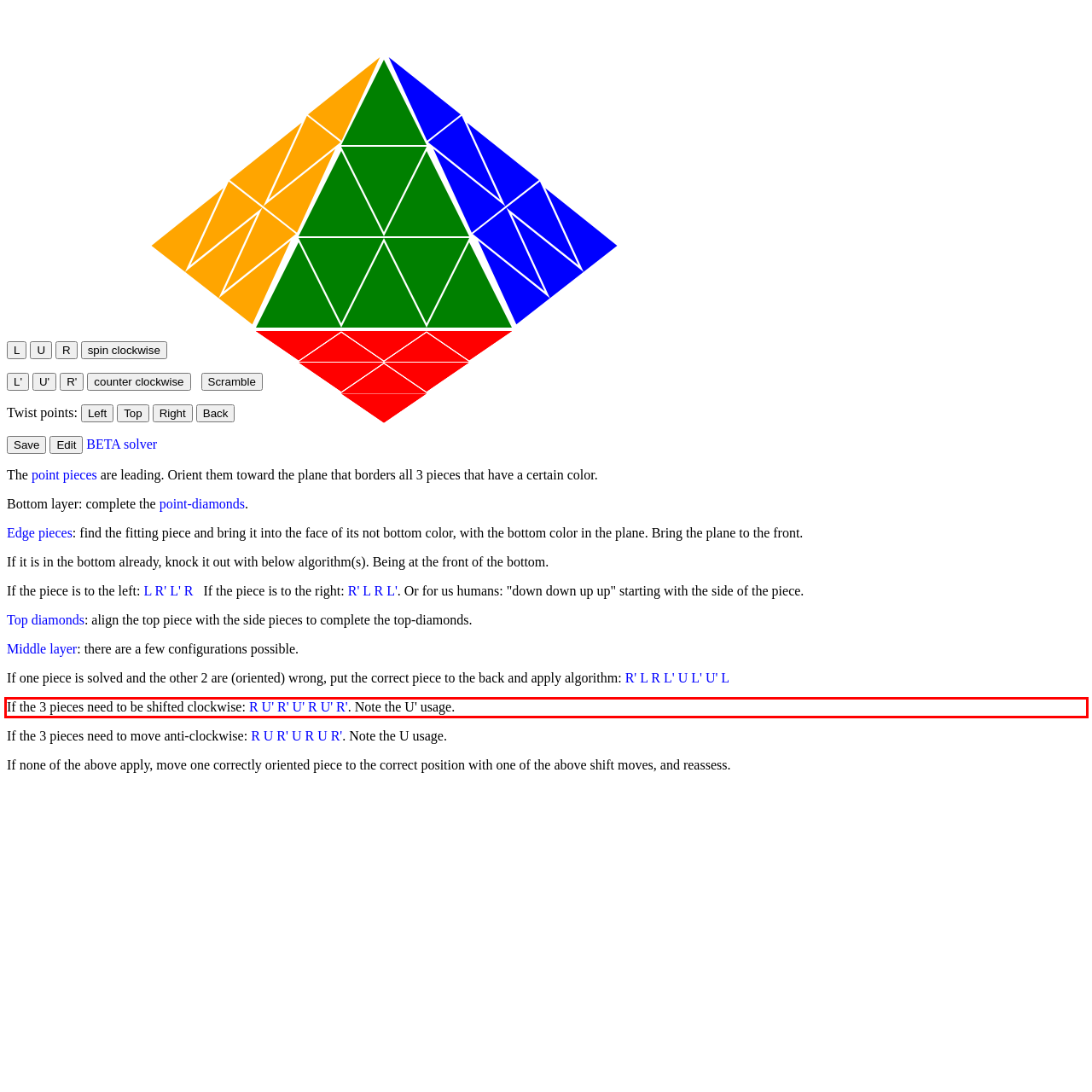Please perform OCR on the text within the red rectangle in the webpage screenshot and return the text content.

If the 3 pieces need to be shifted clockwise: R U' R' U' R U' R'. Note the U' usage.